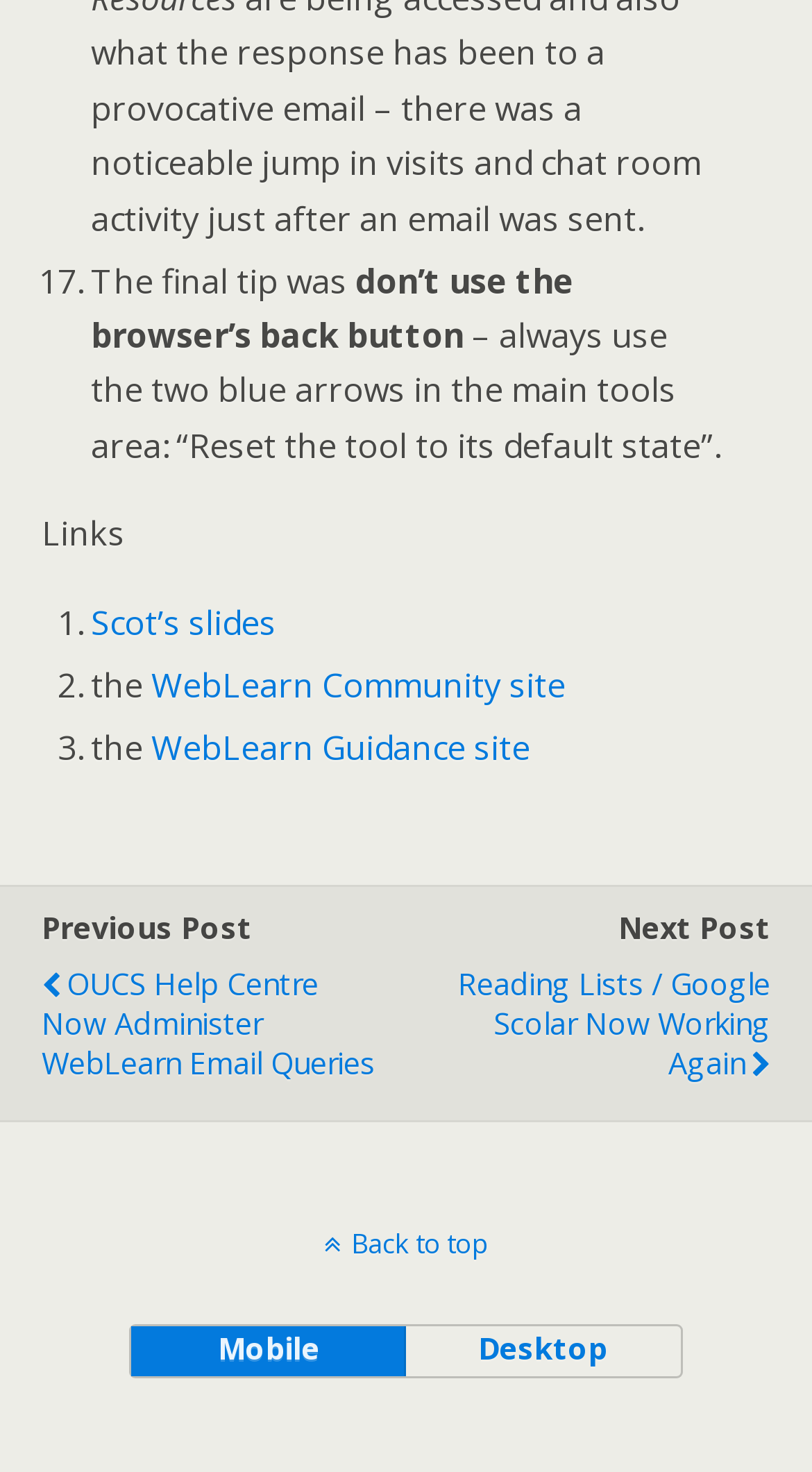For the following element description, predict the bounding box coordinates in the format (top-left x, top-left y, bottom-right x, bottom-right y). All values should be floating point numbers between 0 and 1. Description: name="input_12" placeholder="First Name"

None